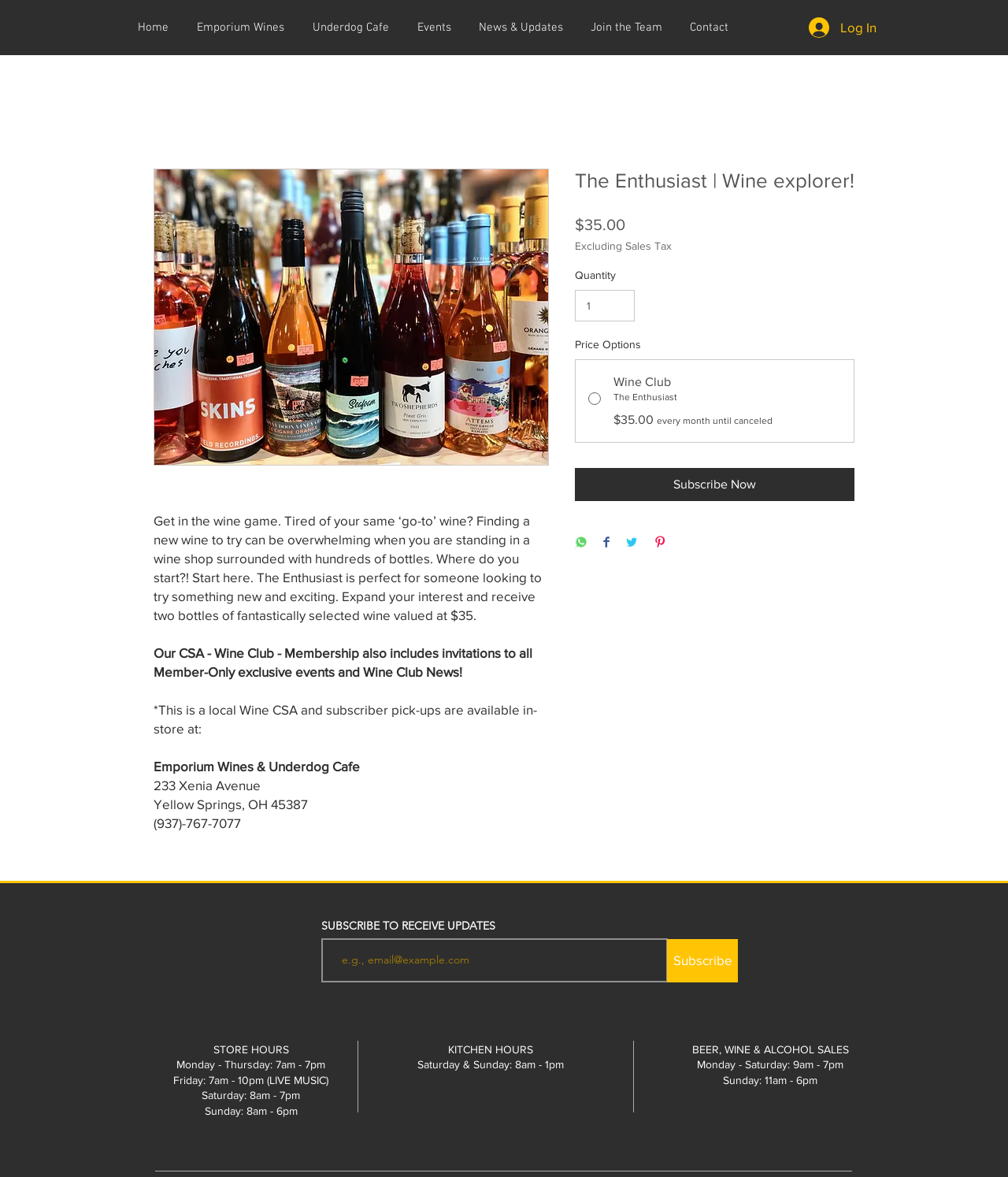Please determine the heading text of this webpage.

The Enthusiast | Wine explorer!